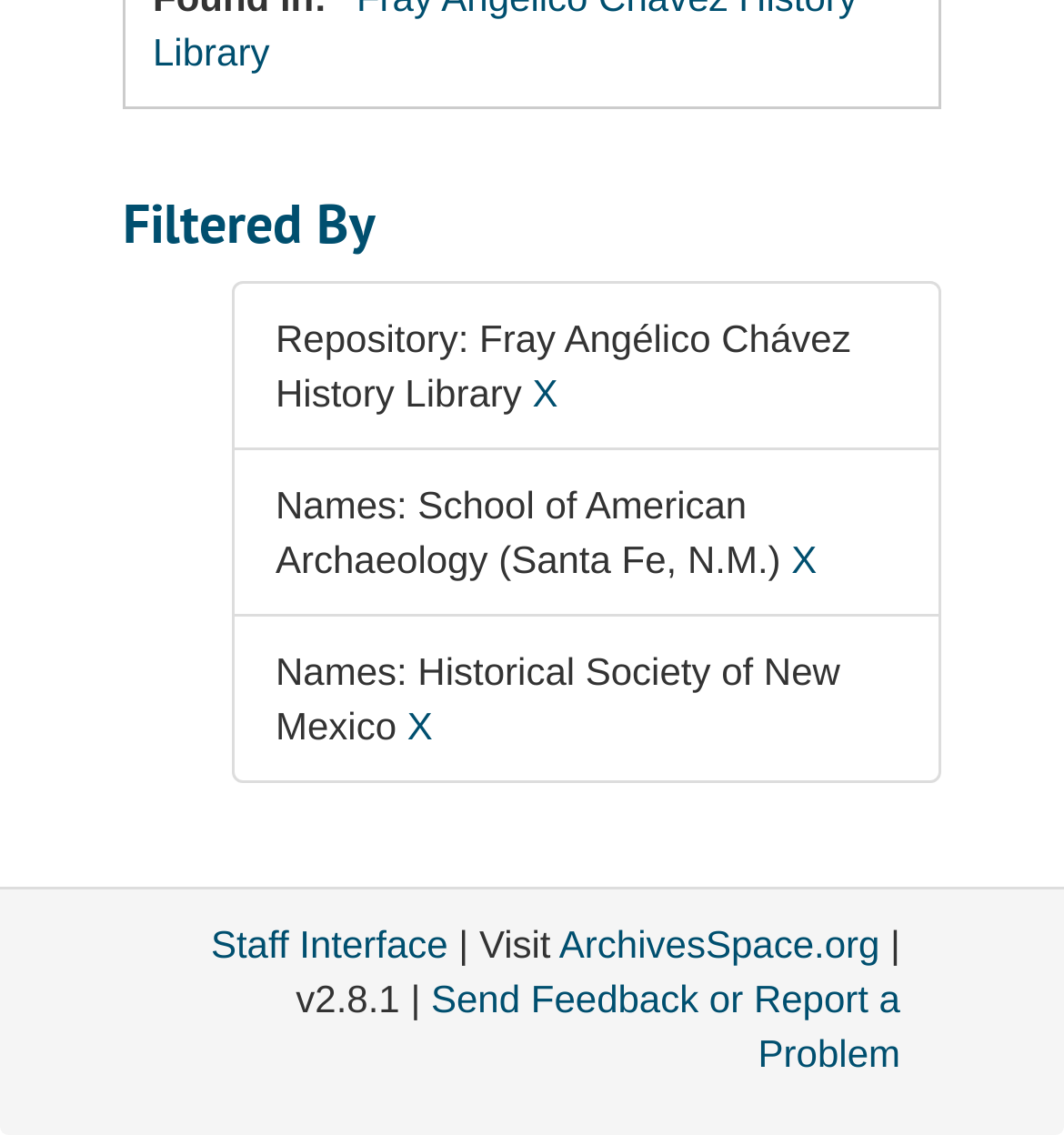Could you please study the image and provide a detailed answer to the question:
What is the repository name?

I found the repository name by looking at the StaticText element with the text 'Repository: Fray Angélico Chávez History Library' which is located at the top of the webpage.